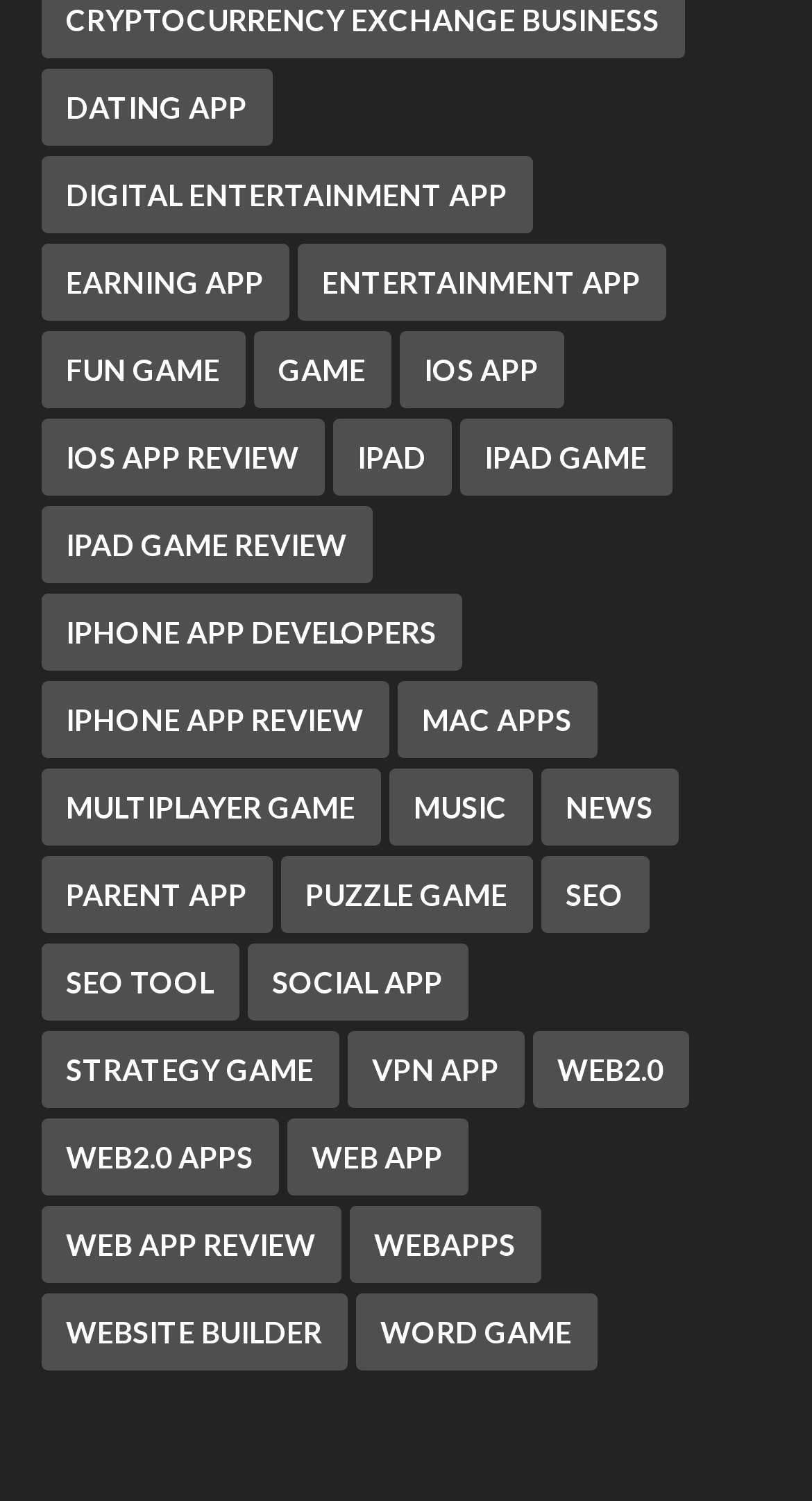Based on the element description, predict the bounding box coordinates (top-left x, top-left y, bottom-right x, bottom-right y) for the UI element in the screenshot: game

[0.312, 0.221, 0.481, 0.272]